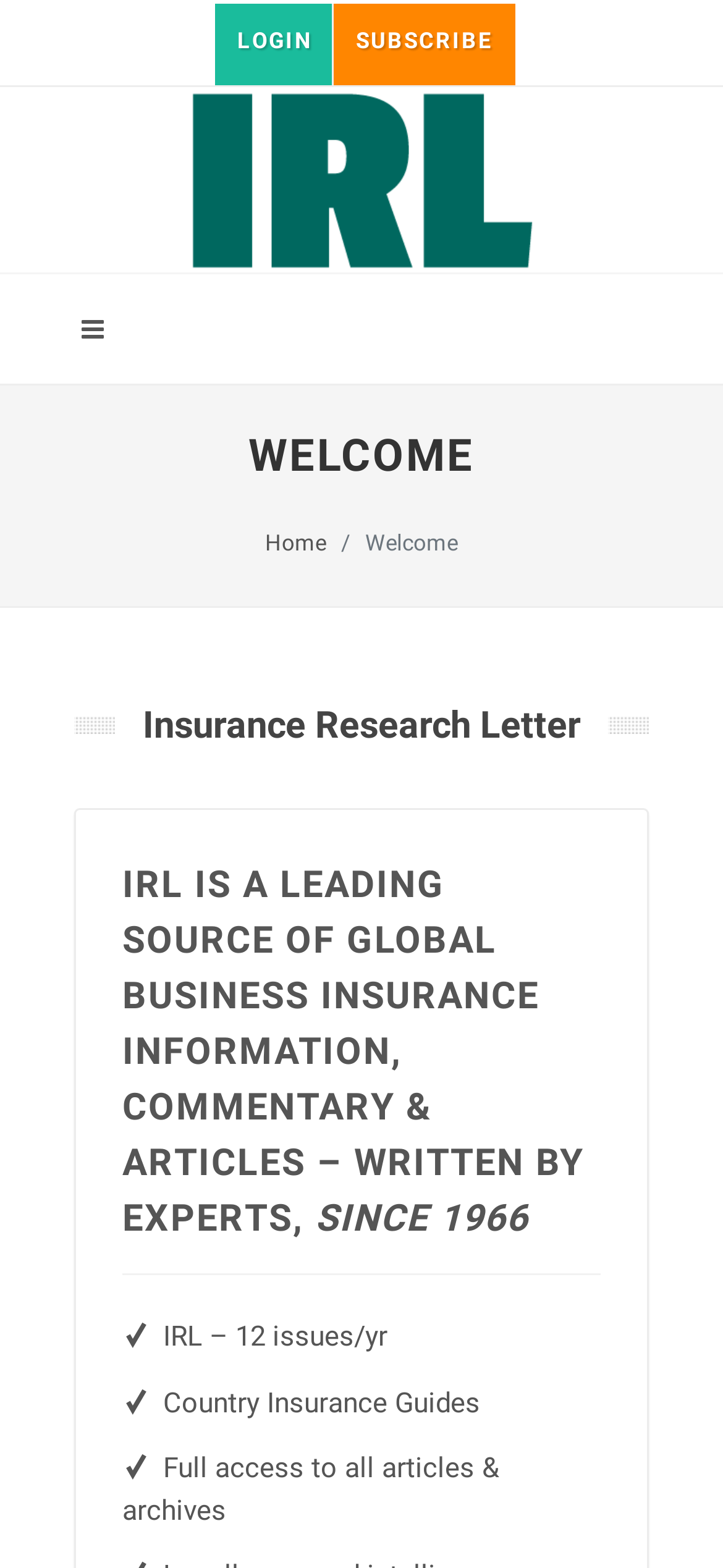Please respond to the question using a single word or phrase:
What type of guides are available on the website?

Country Insurance Guides